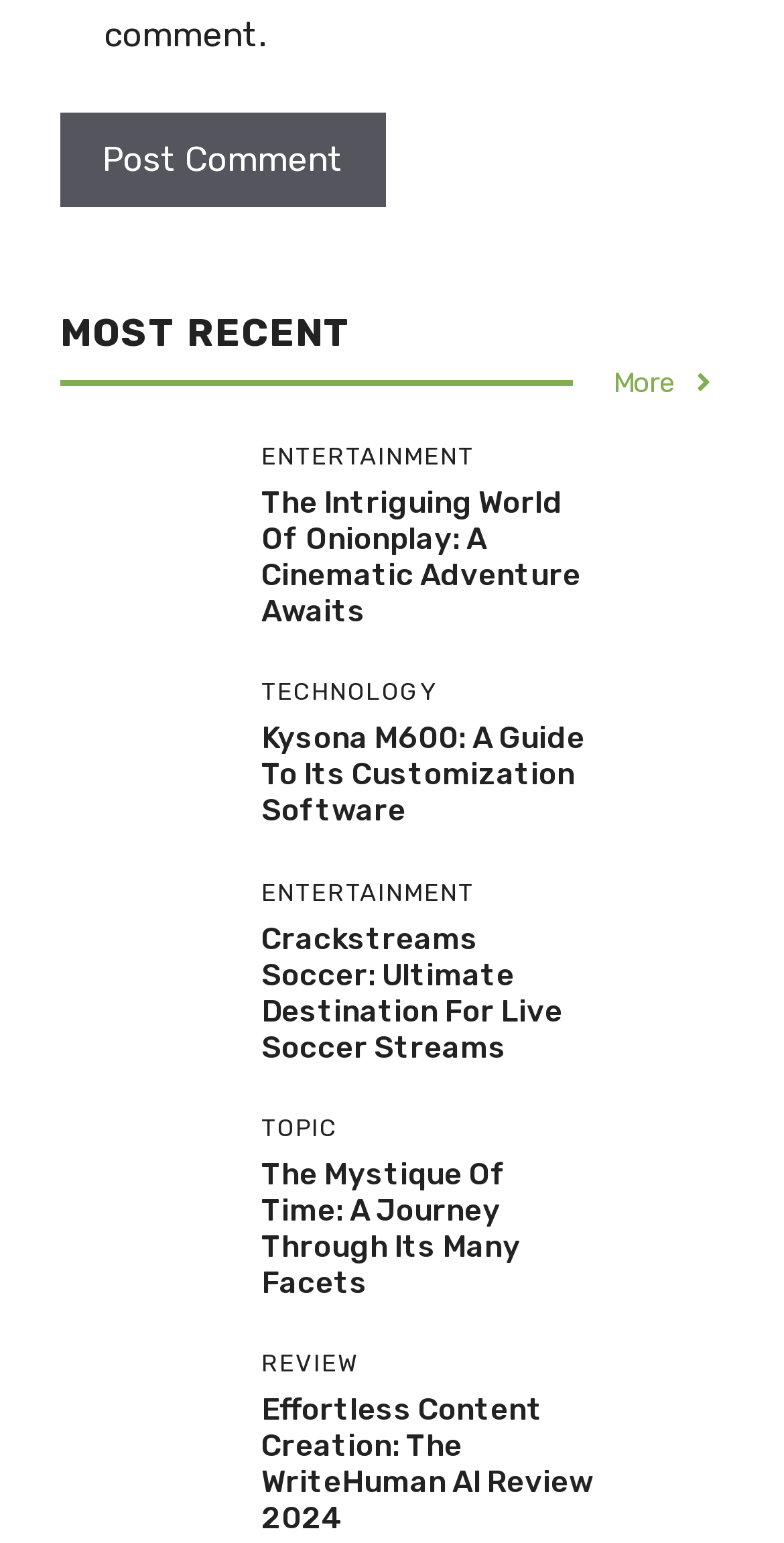Please find the bounding box coordinates of the section that needs to be clicked to achieve this instruction: "Learn about 'Effortless Content Creation: The WriteHuman AI Review 2024'".

[0.333, 0.901, 0.756, 0.995]